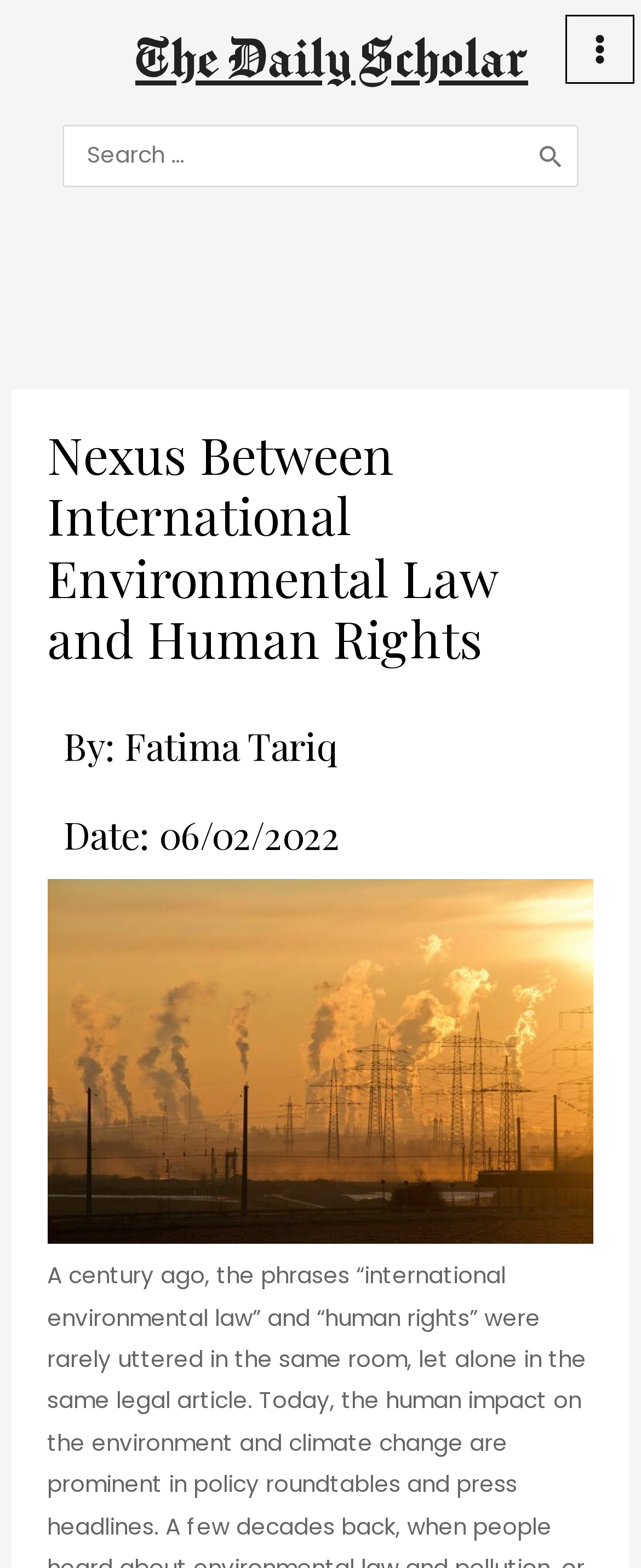What is the date of the article?
Please utilize the information in the image to give a detailed response to the question.

I obtained the answer by looking at the heading element with the text 'Date: 06/02/2022', which specifies the date of the article.